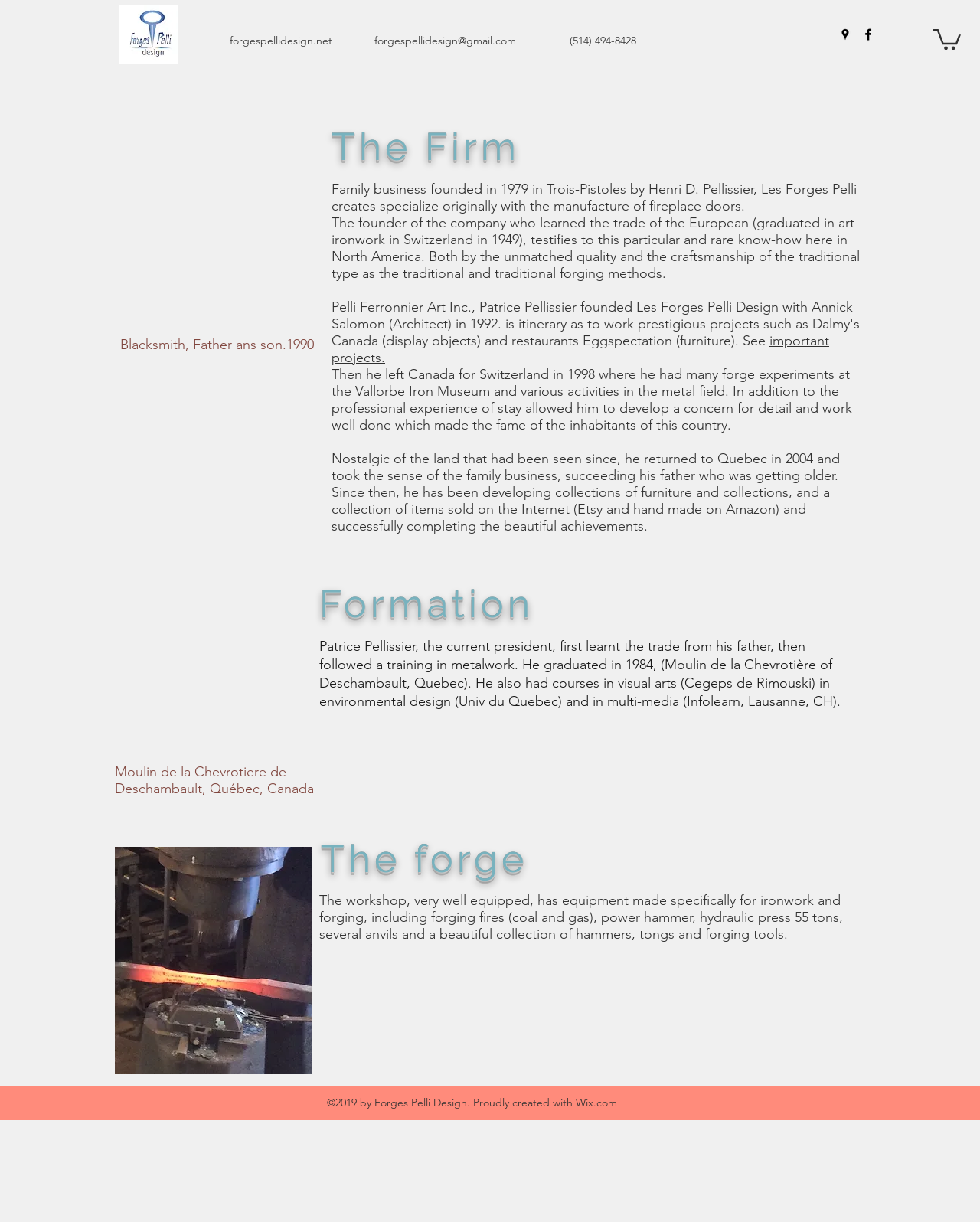Given the following UI element description: "important projects.", find the bounding box coordinates in the webpage screenshot.

[0.338, 0.272, 0.846, 0.3]